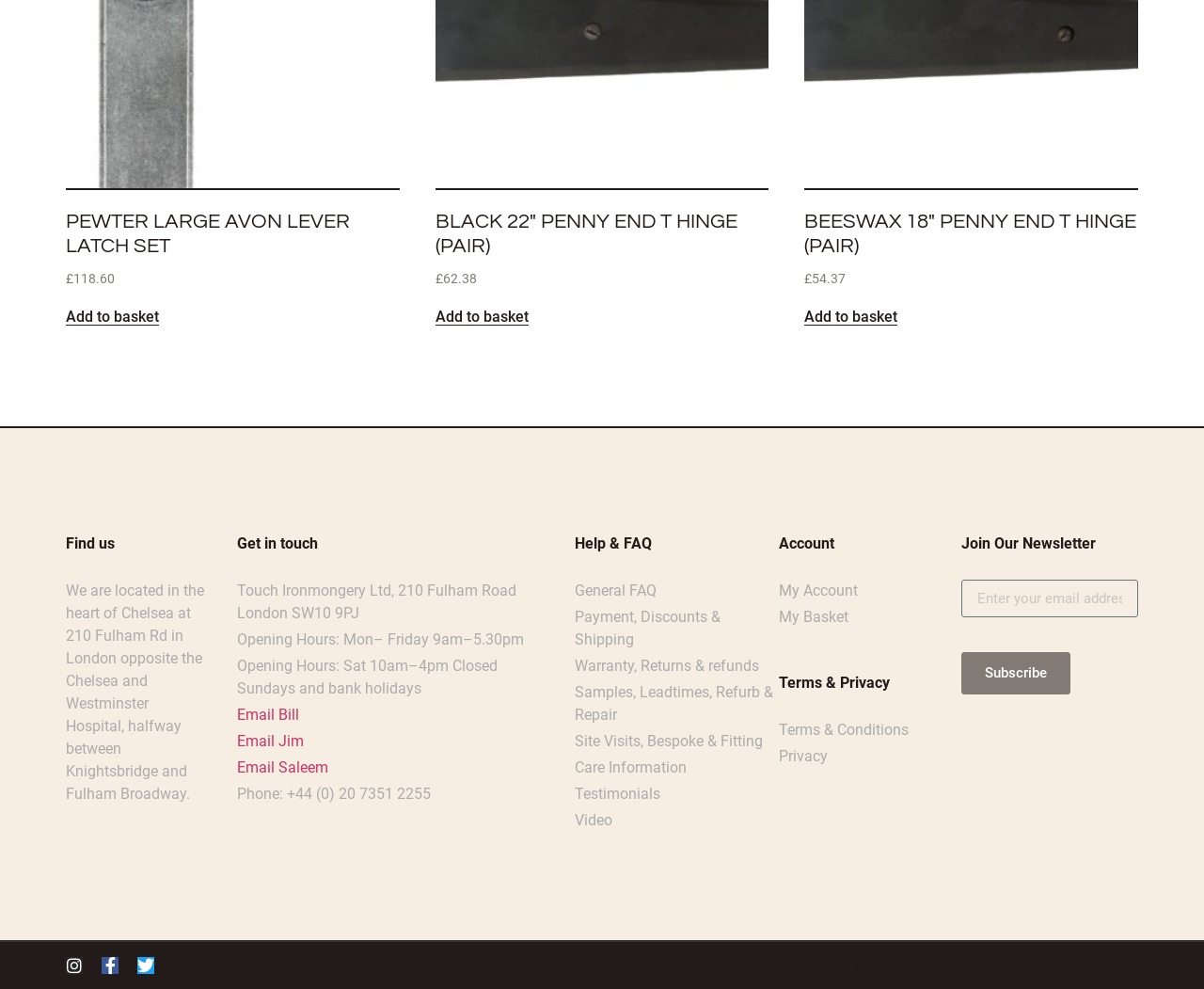Find the bounding box coordinates for the UI element that matches this description: "Email Jim".

[0.197, 0.738, 0.253, 0.761]